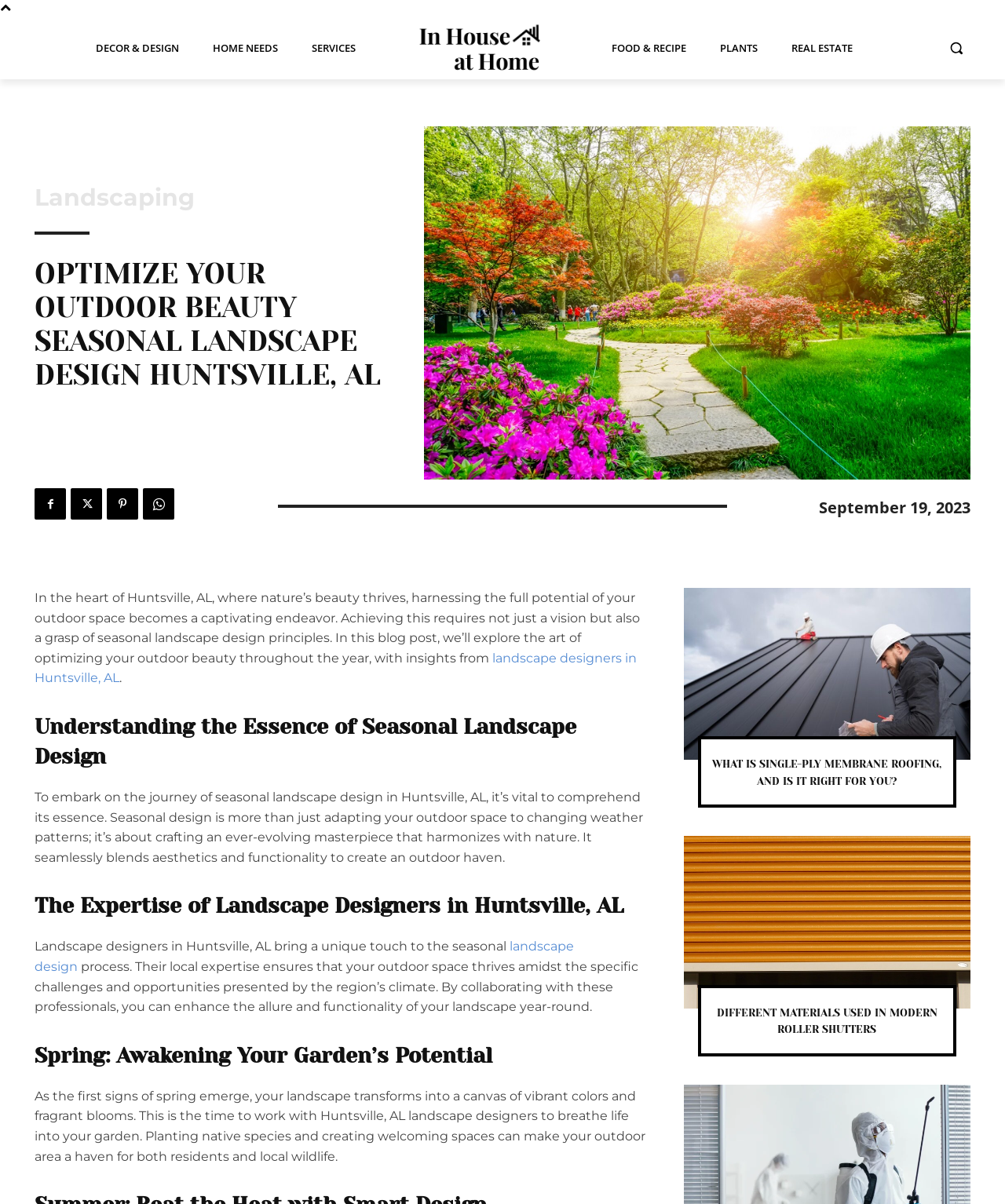Identify the bounding box for the UI element that is described as follows: "aria-label="Search"".

[0.937, 0.028, 0.966, 0.051]